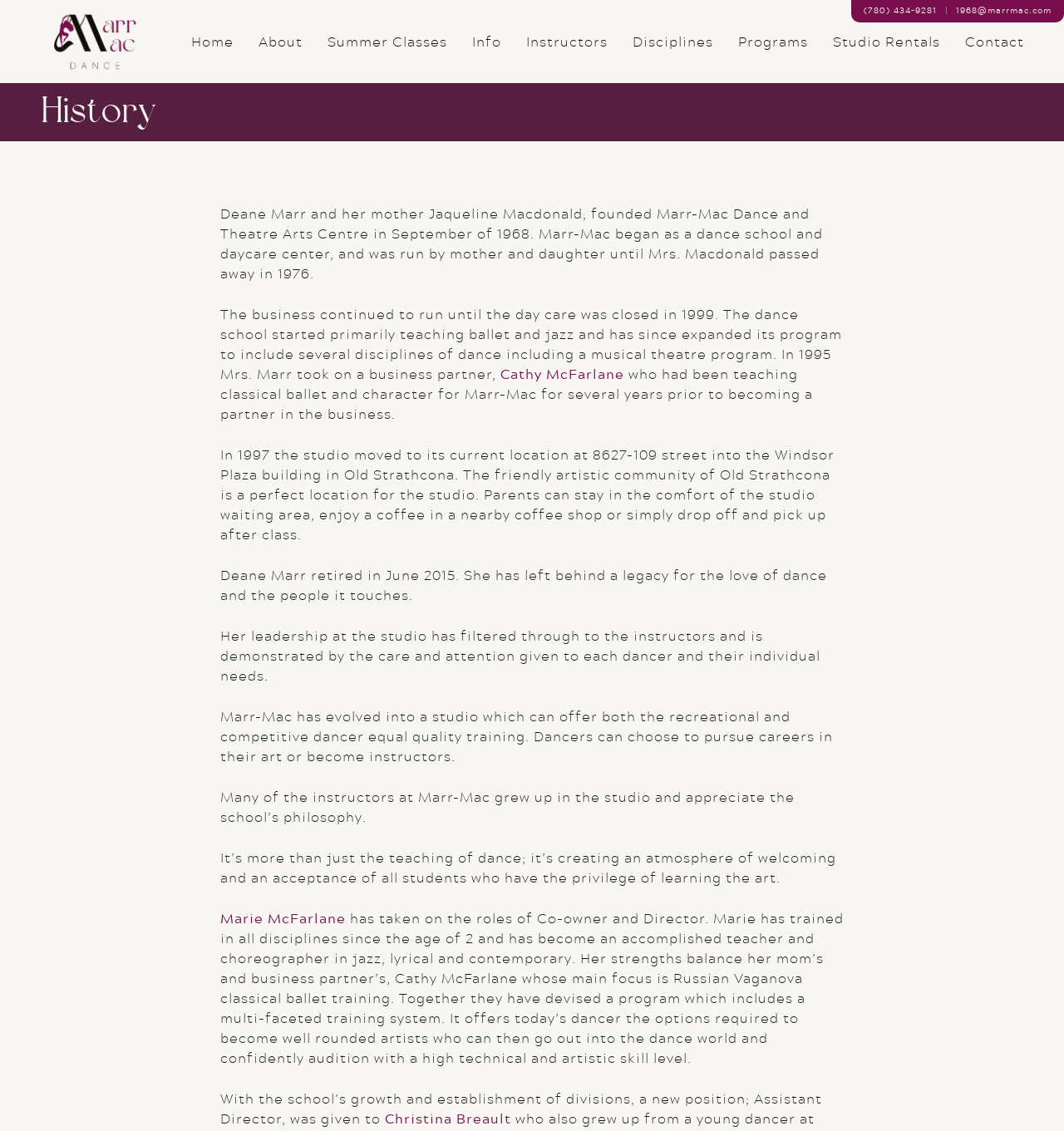Please provide a one-word or short phrase answer to the question:
What is the current location of the studio?

8627-109 street, Windsor Plaza building, Old Strathcona